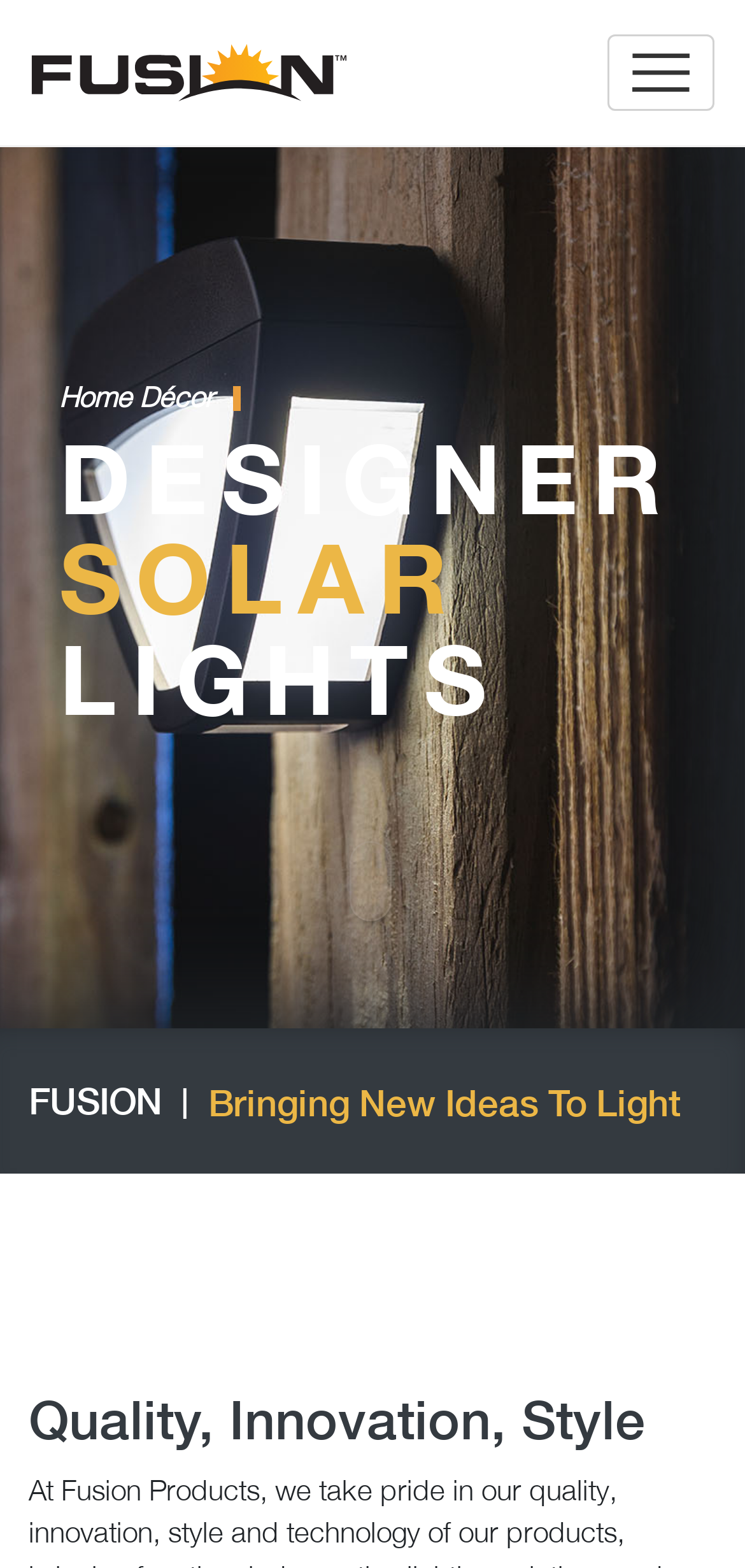Given the element description aria-label="Toggle navigation", identify the bounding box coordinates for the UI element on the webpage screenshot. The format should be (top-left x, top-left y, bottom-right x, bottom-right y), with values between 0 and 1.

[0.815, 0.022, 0.959, 0.071]